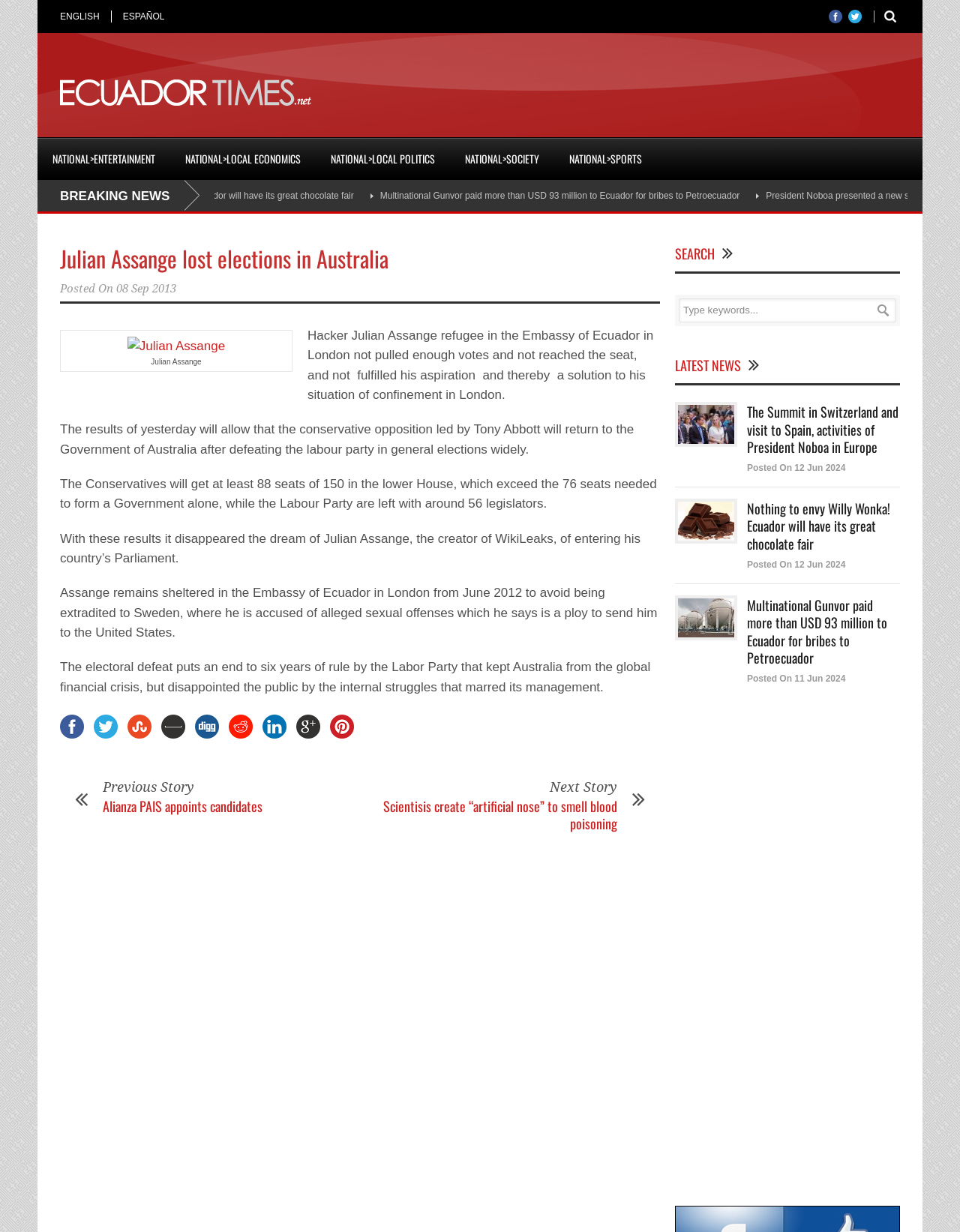Pinpoint the bounding box coordinates of the clickable element to carry out the following instruction: "Search for PDF articles."

None